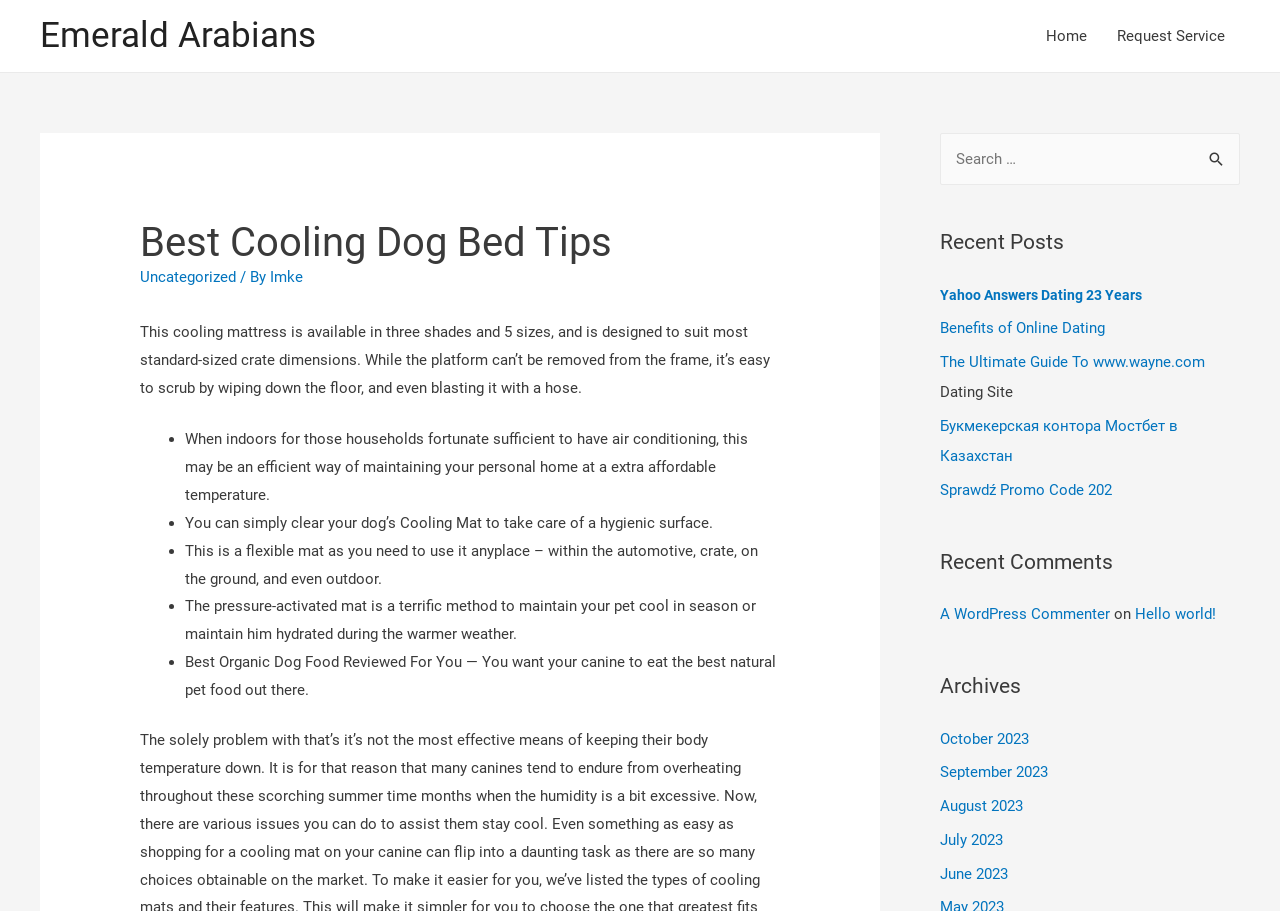How many recent posts are listed on the webpage?
Please elaborate on the answer to the question with detailed information.

By examining the webpage structure, I found a section titled 'Recent Posts' which lists seven links to different posts, including 'Yahoo Answers Dating 23 Years', 'Benefits of Online Dating', and others.